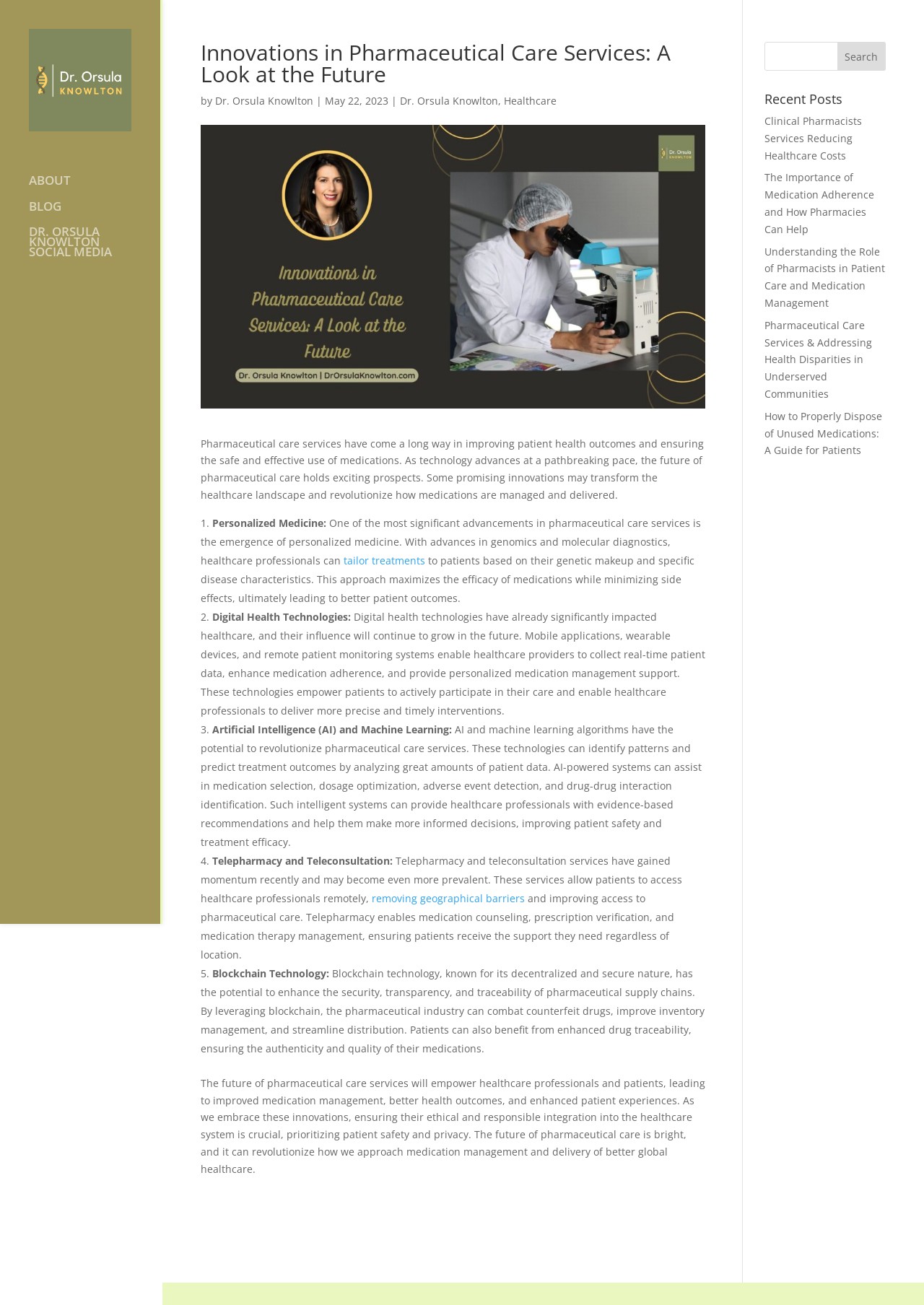Please identify the bounding box coordinates of the element I should click to complete this instruction: 'Read the article about innovations in pharmaceutical care services'. The coordinates should be given as four float numbers between 0 and 1, like this: [left, top, right, bottom].

[0.217, 0.032, 0.763, 0.937]